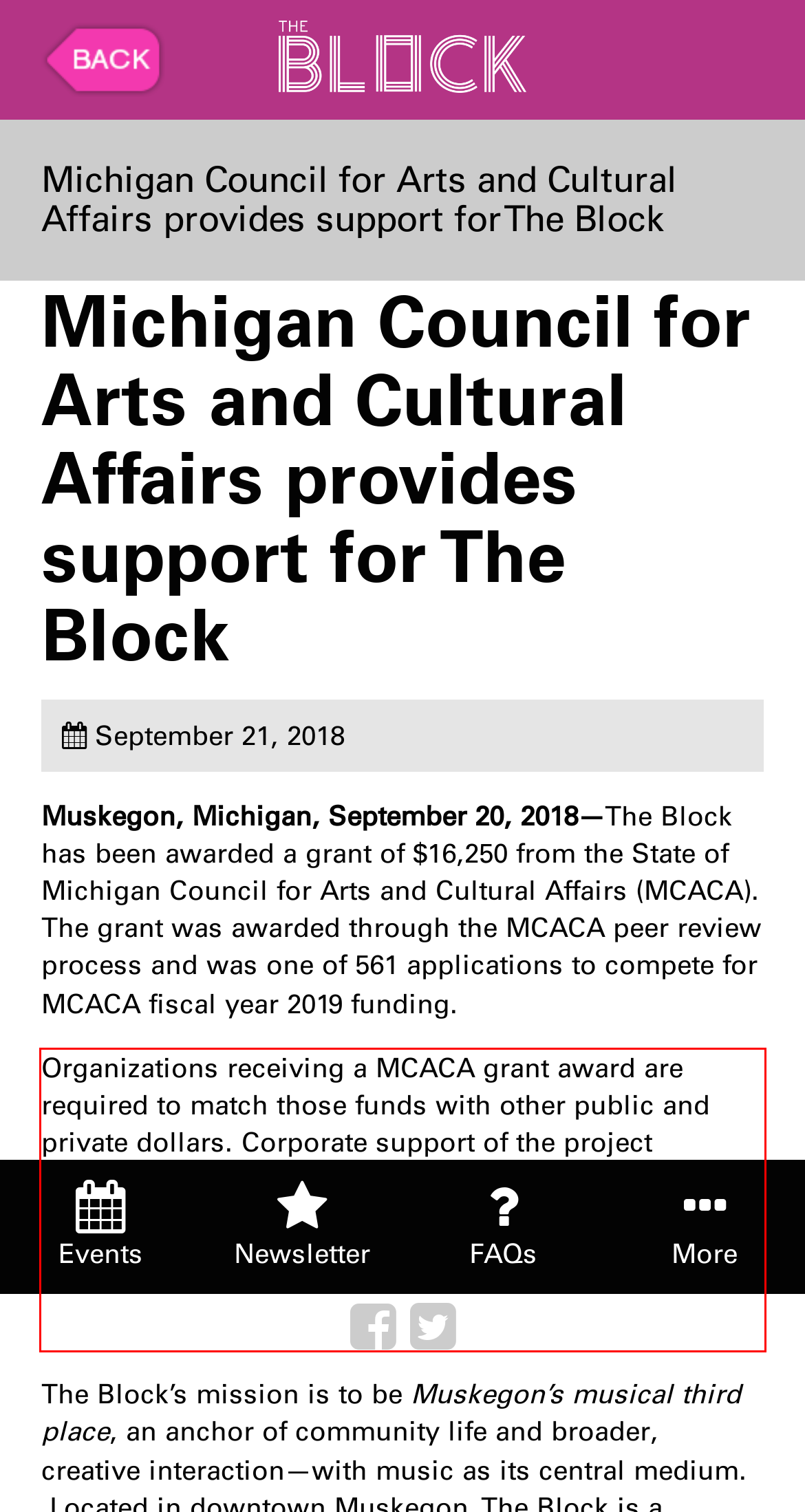Given a screenshot of a webpage containing a red bounding box, perform OCR on the text within this red bounding box and provide the text content.

Organizations receiving a MCACA grant award are required to match those funds with other public and private dollars. Corporate support of the project included Consumers Energy, Eagle Alloy, Grand Valley State University, Hooker DeJong, Huntington Bank, Lake Michigan Credit Union, Lorin Industries, Mercy Health, Nichols, and Shoreline Insurance Agency, among others.